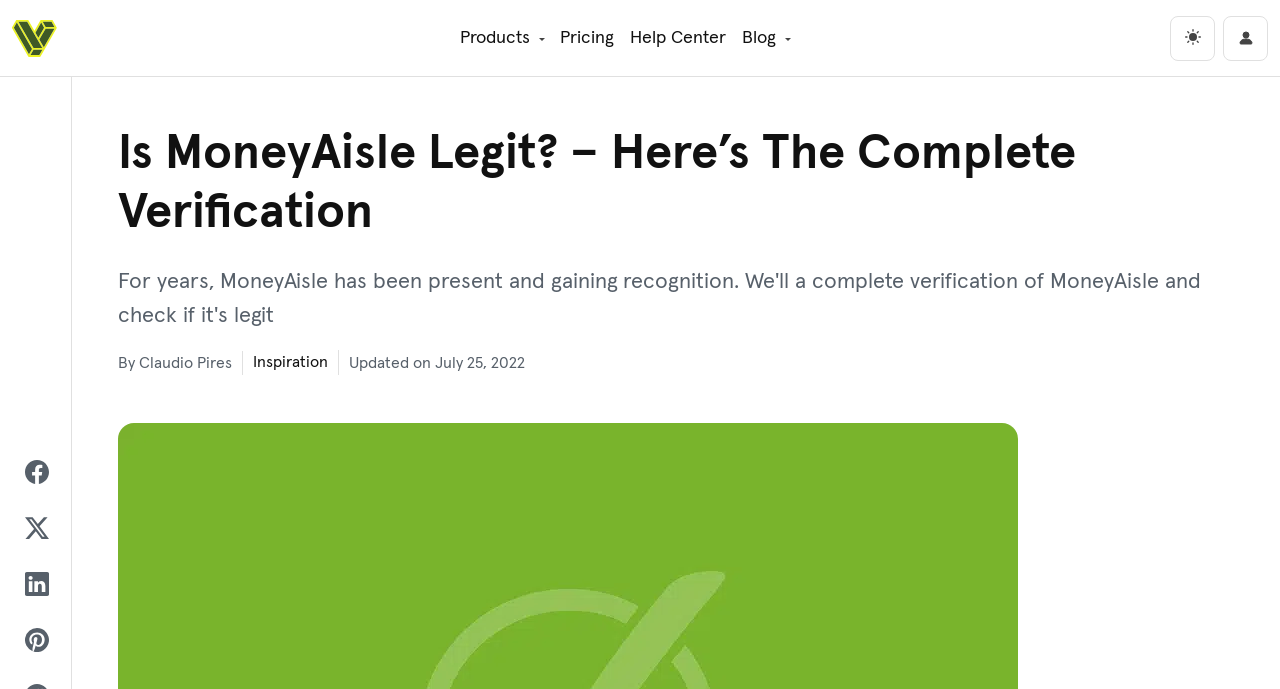Answer the following inquiry with a single word or phrase:
What is the date of the last update?

July 25, 2022